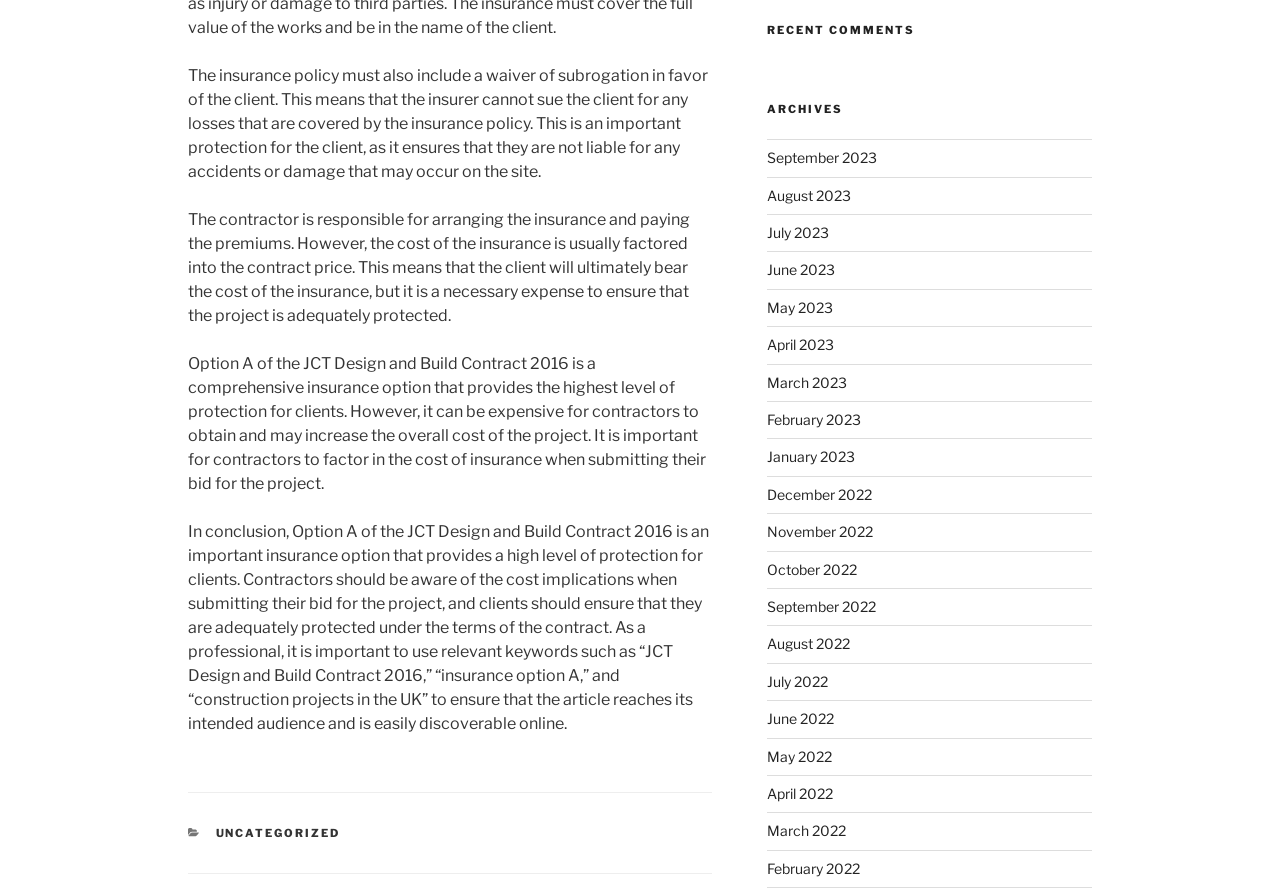Provide the bounding box coordinates for the UI element described in this sentence: "May 2022". The coordinates should be four float values between 0 and 1, i.e., [left, top, right, bottom].

[0.599, 0.836, 0.65, 0.855]